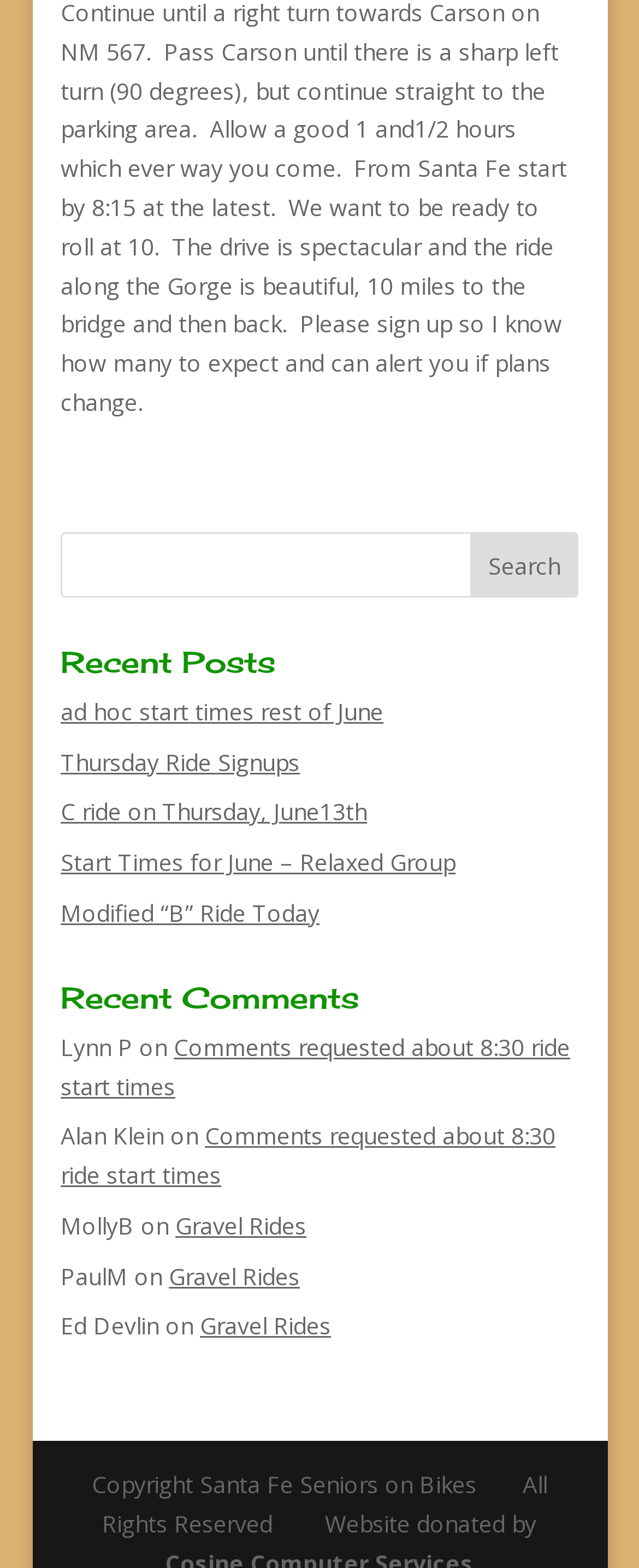Please provide a detailed answer to the question below based on the screenshot: 
What is the name of the organization that donated the website?

At the bottom of the webpage, there is a copyright notice that mentions 'Santa Fe Seniors on Bikes' as the organization that donated the website. This suggests that the website is affiliated with or owned by this organization.